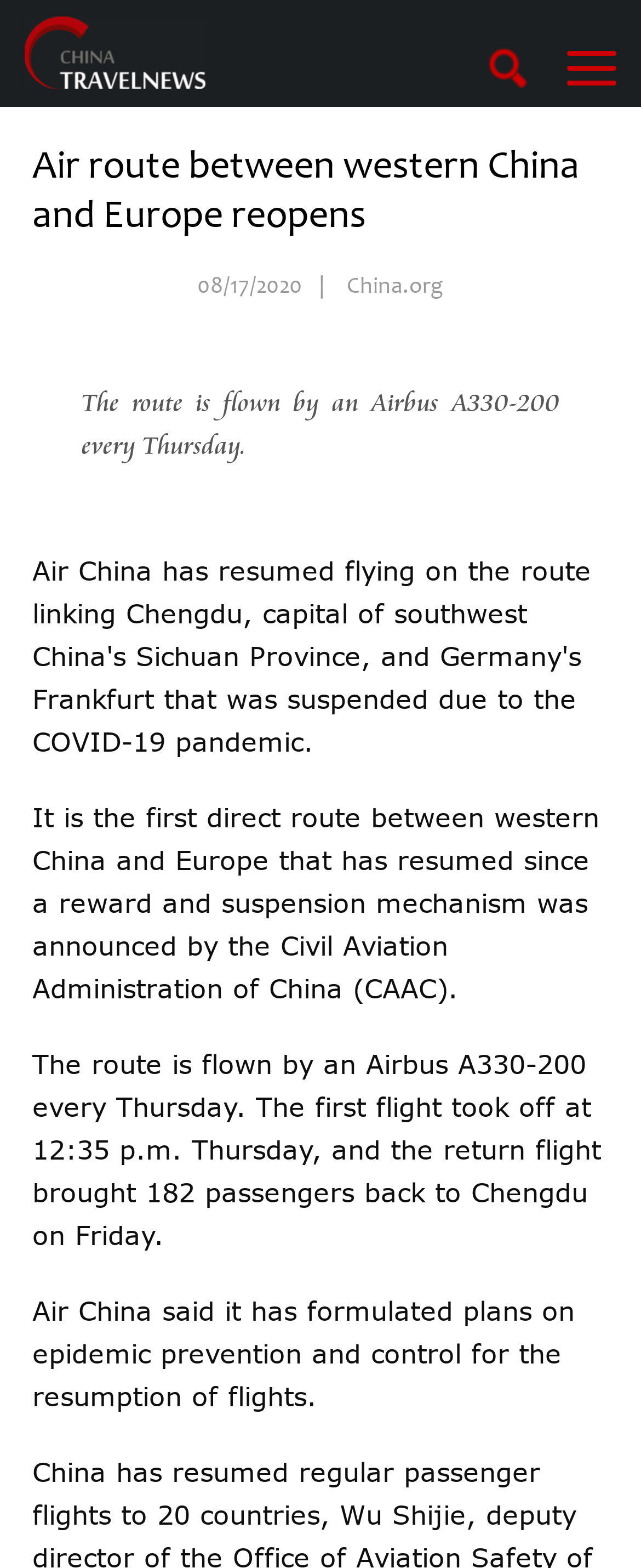Provide a comprehensive caption for the webpage.

The webpage is about an air route between western China and Europe that has reopened. At the top, there is a heading "China Travel News" with a link and an image, which is positioned at the top left corner of the page. Below this, there is a larger heading "Air route between western China and Europe reopens" that spans almost the entire width of the page.

On the left side of the page, there is a date "08/17/2020" followed by a vertical line and the text "China.org". This section is positioned above a paragraph of text that describes the air route, stating that it is flown by an Airbus A330-200 every Thursday.

Below this paragraph, there are two more paragraphs of text. The first one explains that this is the first direct route between western China and Europe to resume since a reward and suspension mechanism was announced by the Civil Aviation Administration of China. The second paragraph provides more details about the flight, including the time it took off and the number of passengers it brought back to Chengdu.

At the bottom of the page, there is another paragraph of text that mentions Air China's plans for epidemic prevention and control for the resumption of flights. Overall, the webpage has a total of three headings, one image, and five paragraphs of text.